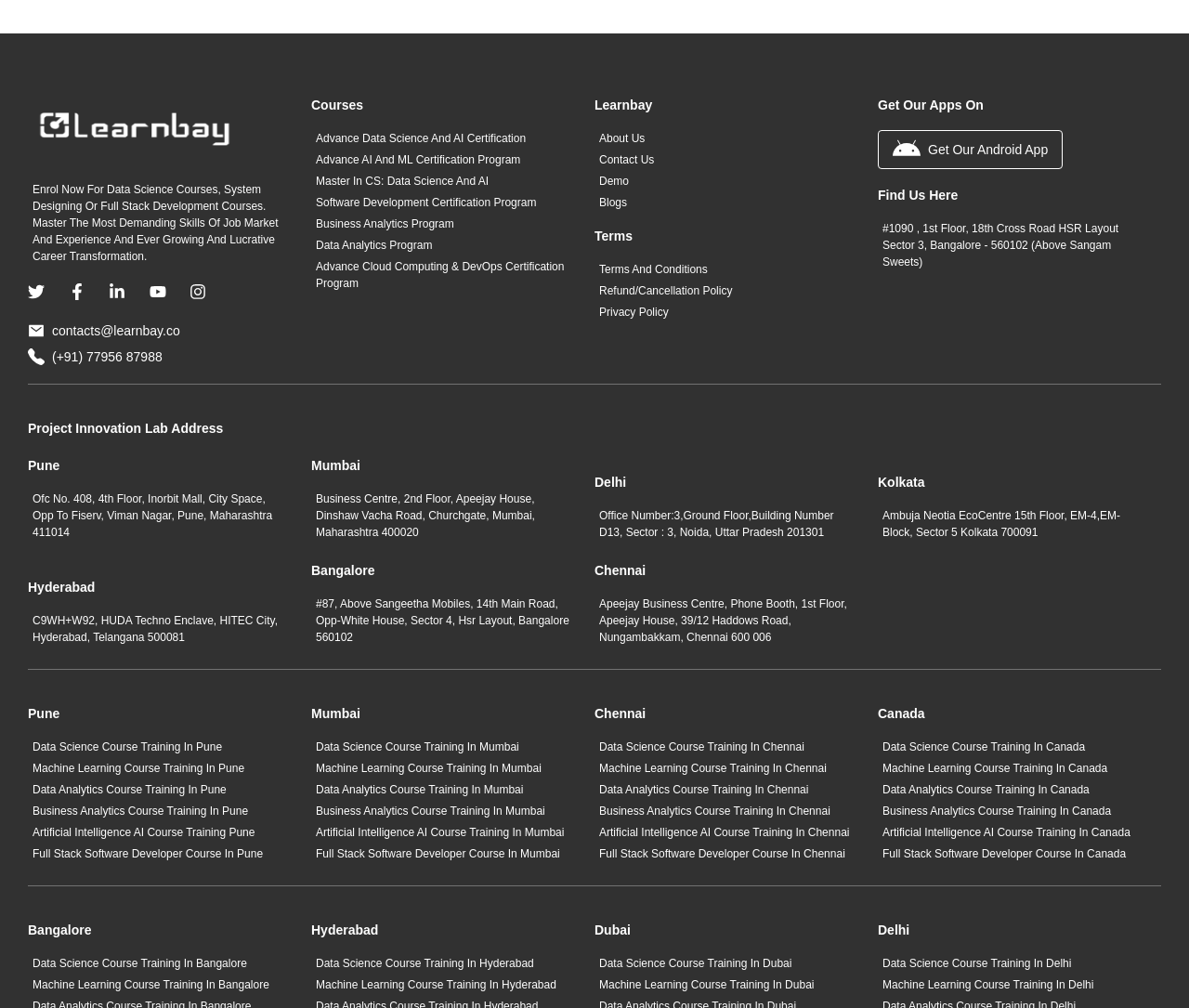Please identify the bounding box coordinates of the region to click in order to complete the task: "Click on the 'Advance Data Science And AI Certification' link". The coordinates must be four float numbers between 0 and 1, specified as [left, top, right, bottom].

[0.262, 0.129, 0.484, 0.146]